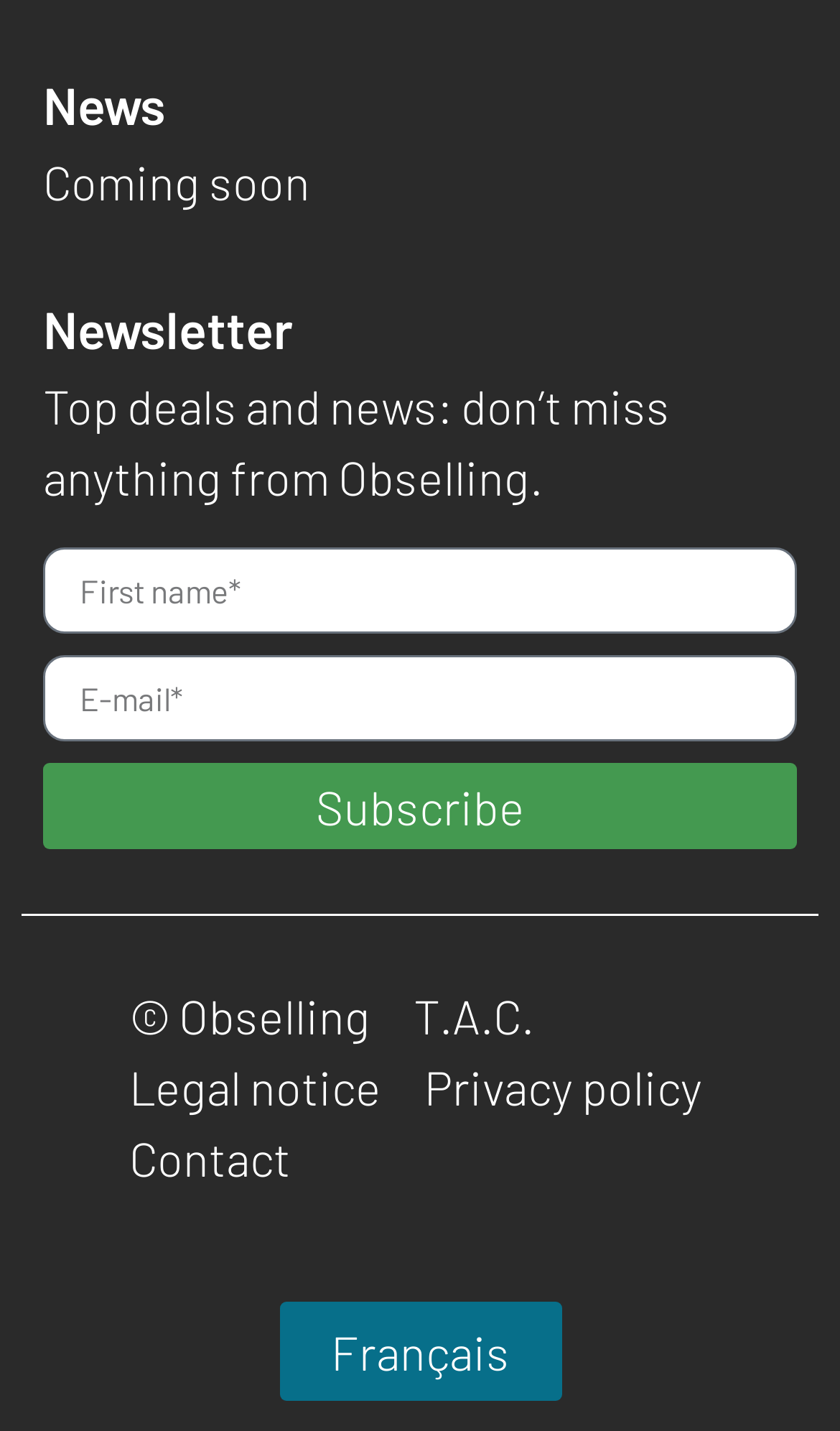Using the element description Privacy policy, predict the bounding box coordinates for the UI element. Provide the coordinates in (top-left x, top-left y, bottom-right x, bottom-right y) format with values ranging from 0 to 1.

[0.505, 0.74, 0.836, 0.779]